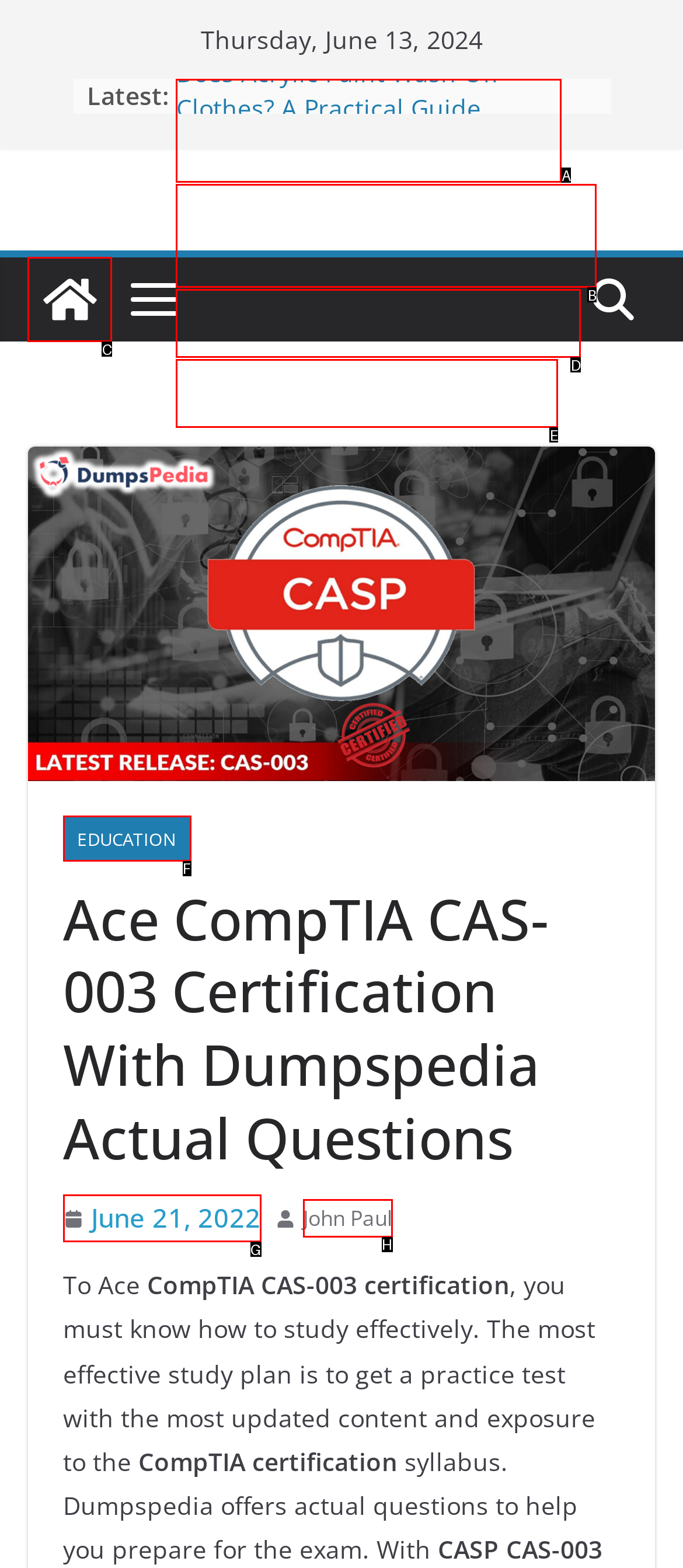Choose the HTML element to click for this instruction: Click on 'Blogpostusa' Answer with the letter of the correct choice from the given options.

C